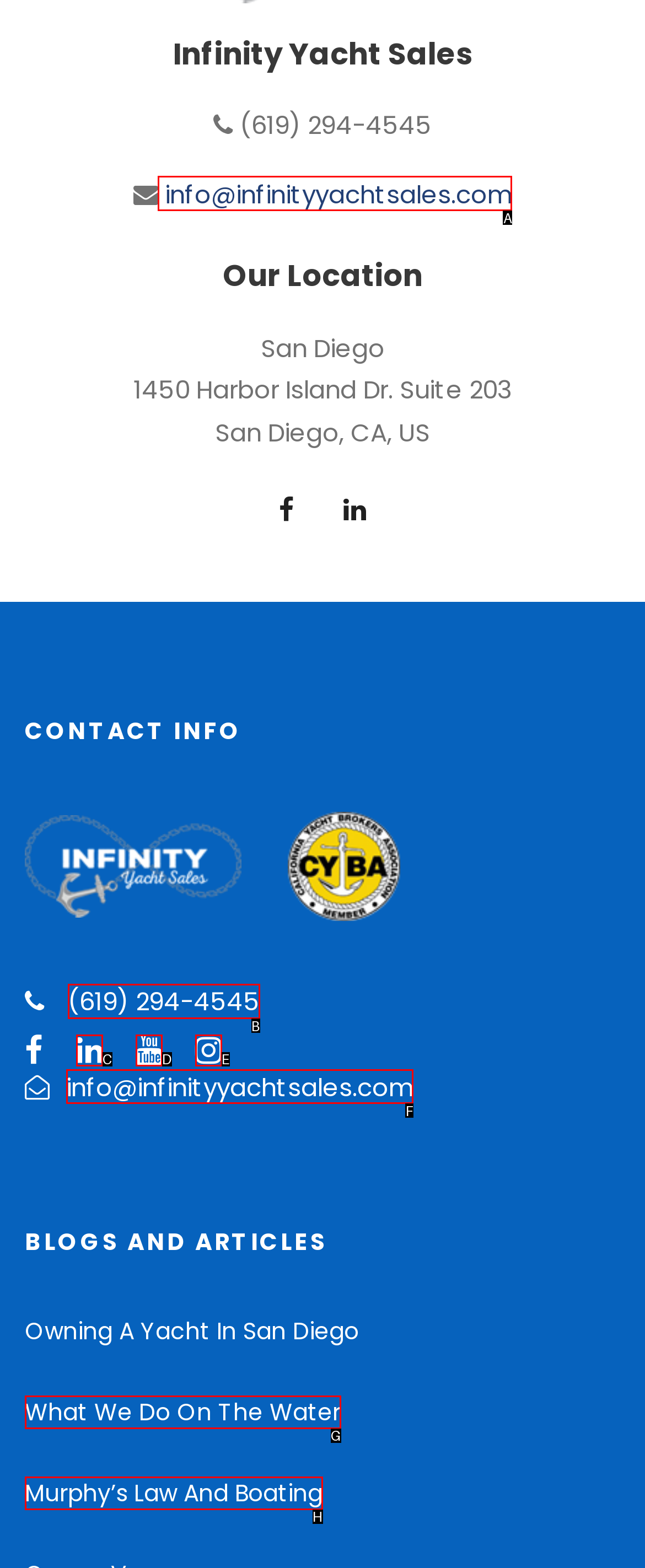Select the HTML element that needs to be clicked to perform the task: send an email. Reply with the letter of the chosen option.

F